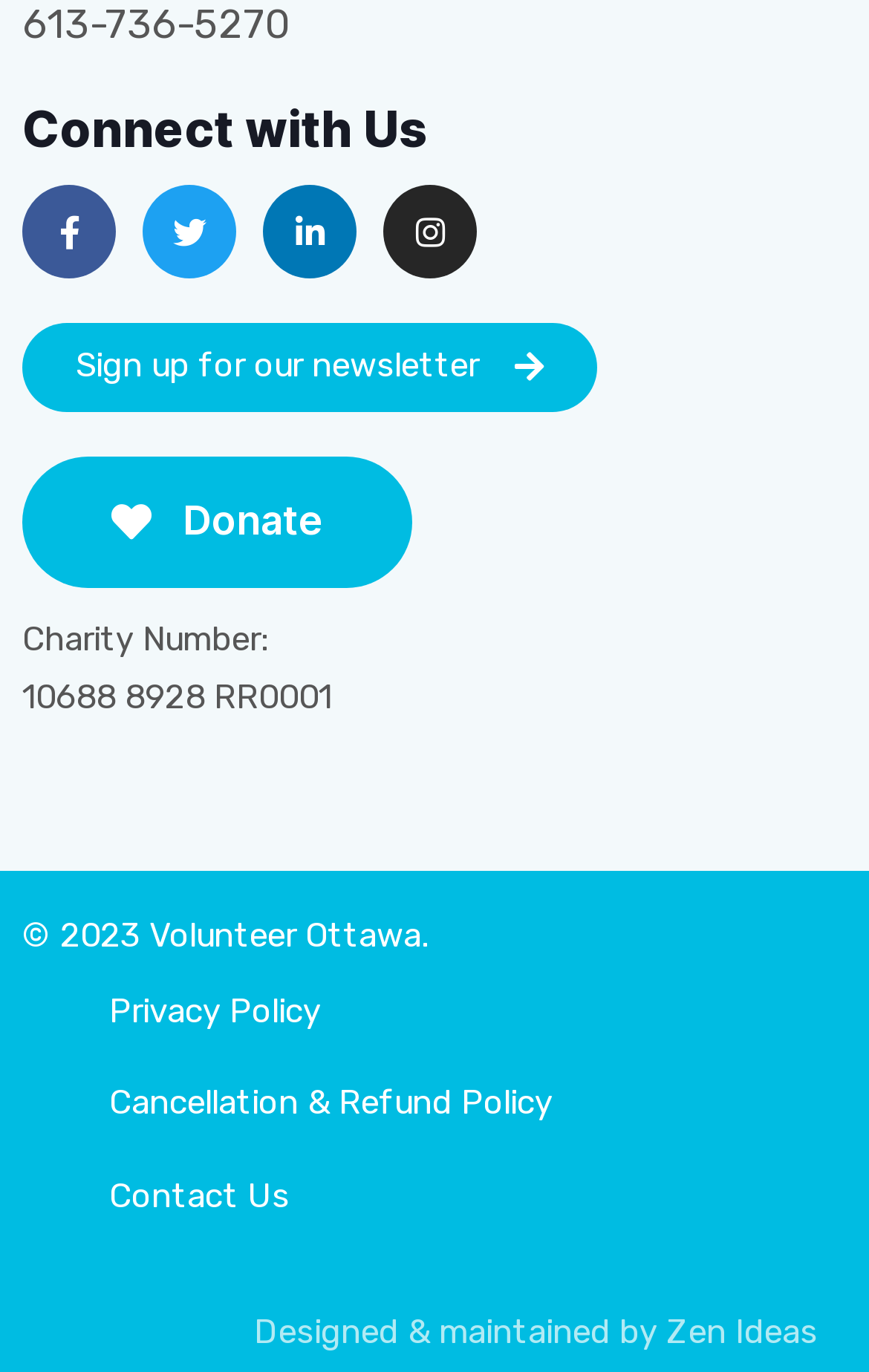Using the provided element description "Twitter", determine the bounding box coordinates of the UI element.

[0.164, 0.135, 0.272, 0.203]